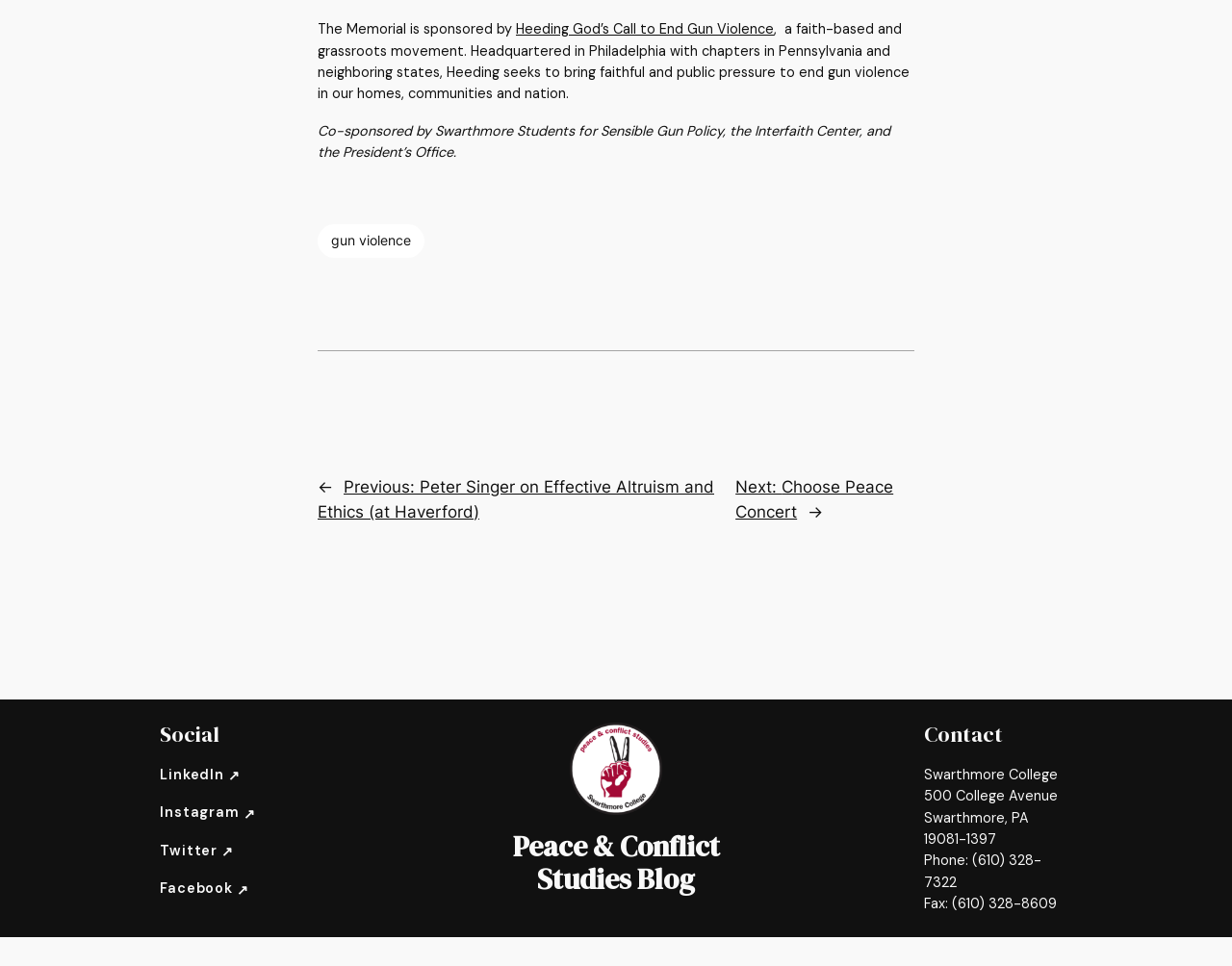Can you find the bounding box coordinates for the UI element given this description: "LinkedIn"? Provide the coordinates as four float numbers between 0 and 1: [left, top, right, bottom].

[0.13, 0.791, 0.195, 0.814]